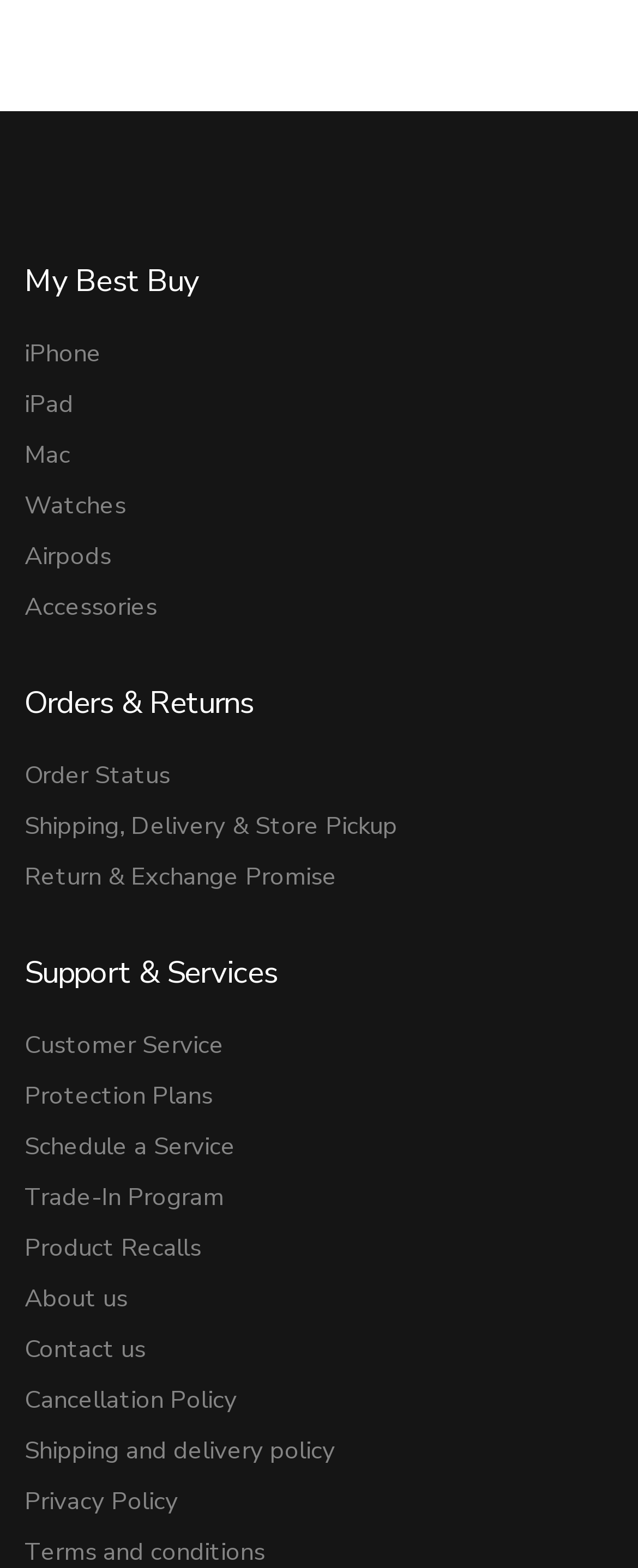Please determine the bounding box coordinates for the element with the description: "Shipping, Delivery & Store Pickup".

[0.038, 0.515, 0.962, 0.538]